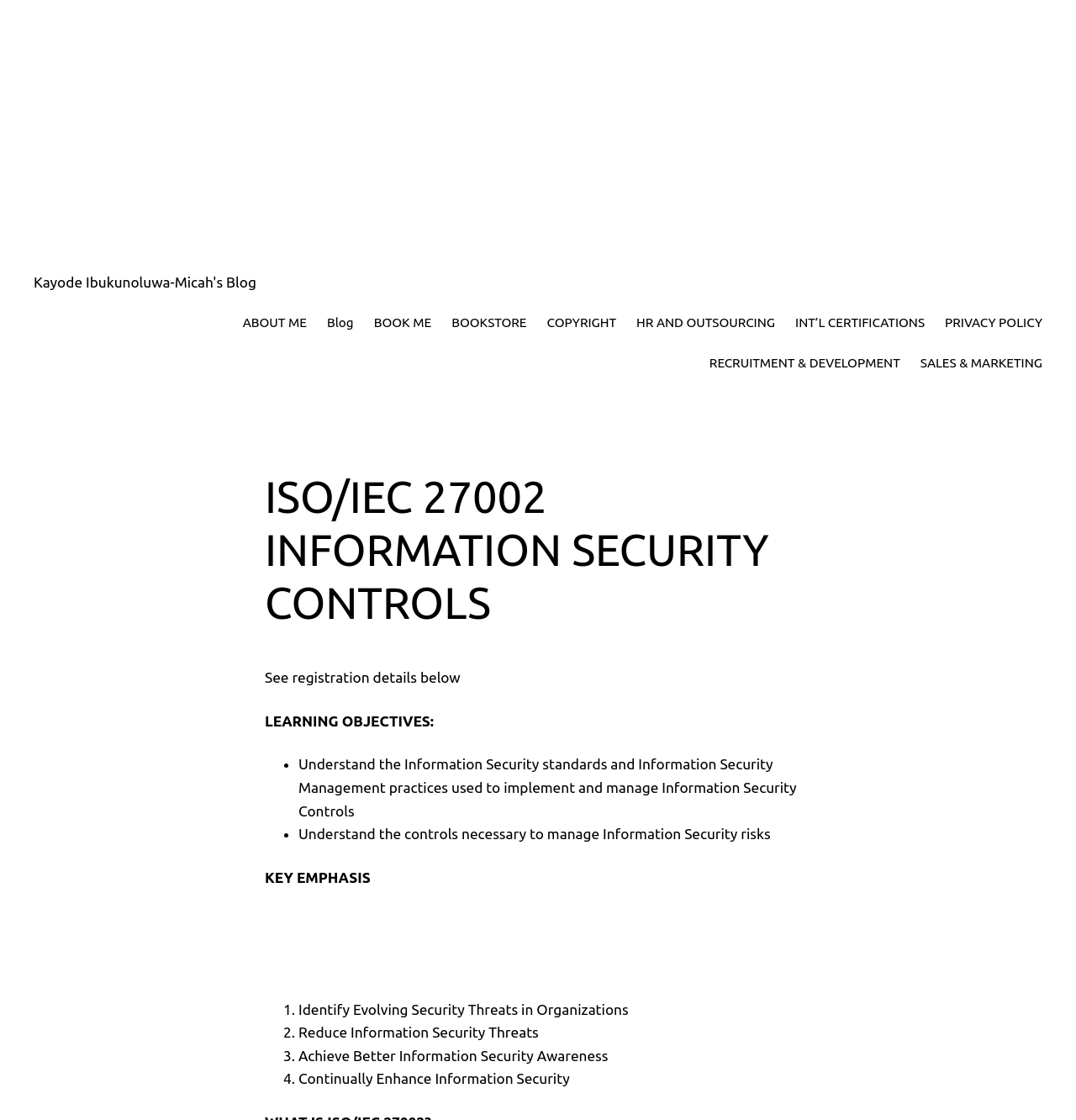Determine the bounding box coordinates for the UI element described. Format the coordinates as (top-left x, top-left y, bottom-right x, bottom-right y) and ensure all values are between 0 and 1. Element description: PRIVACY POLICY

[0.878, 0.279, 0.969, 0.297]